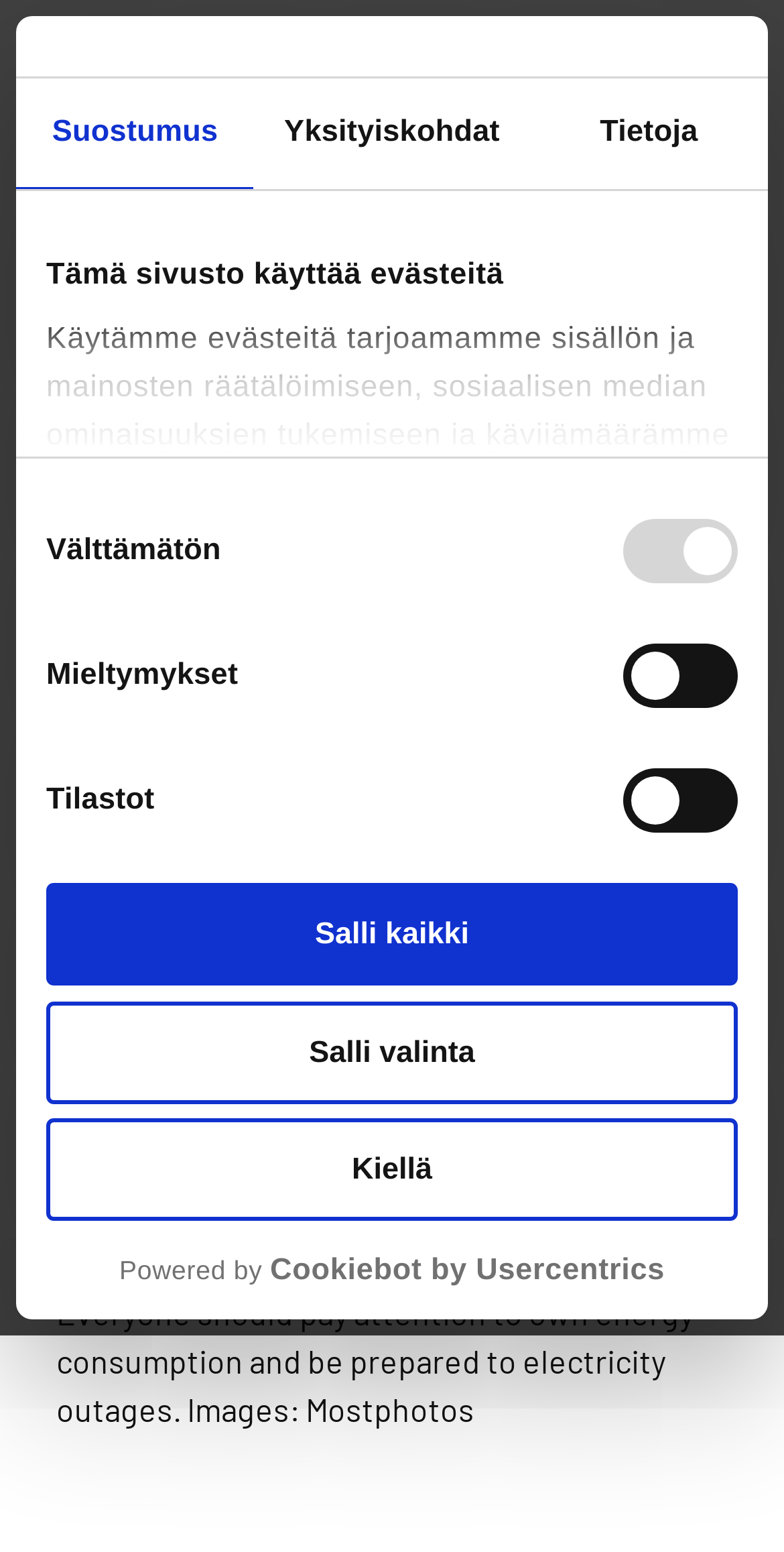Determine the bounding box coordinates of the element that should be clicked to execute the following command: "Click the 'Päävalikko' button".

[0.785, 0.01, 0.99, 0.093]